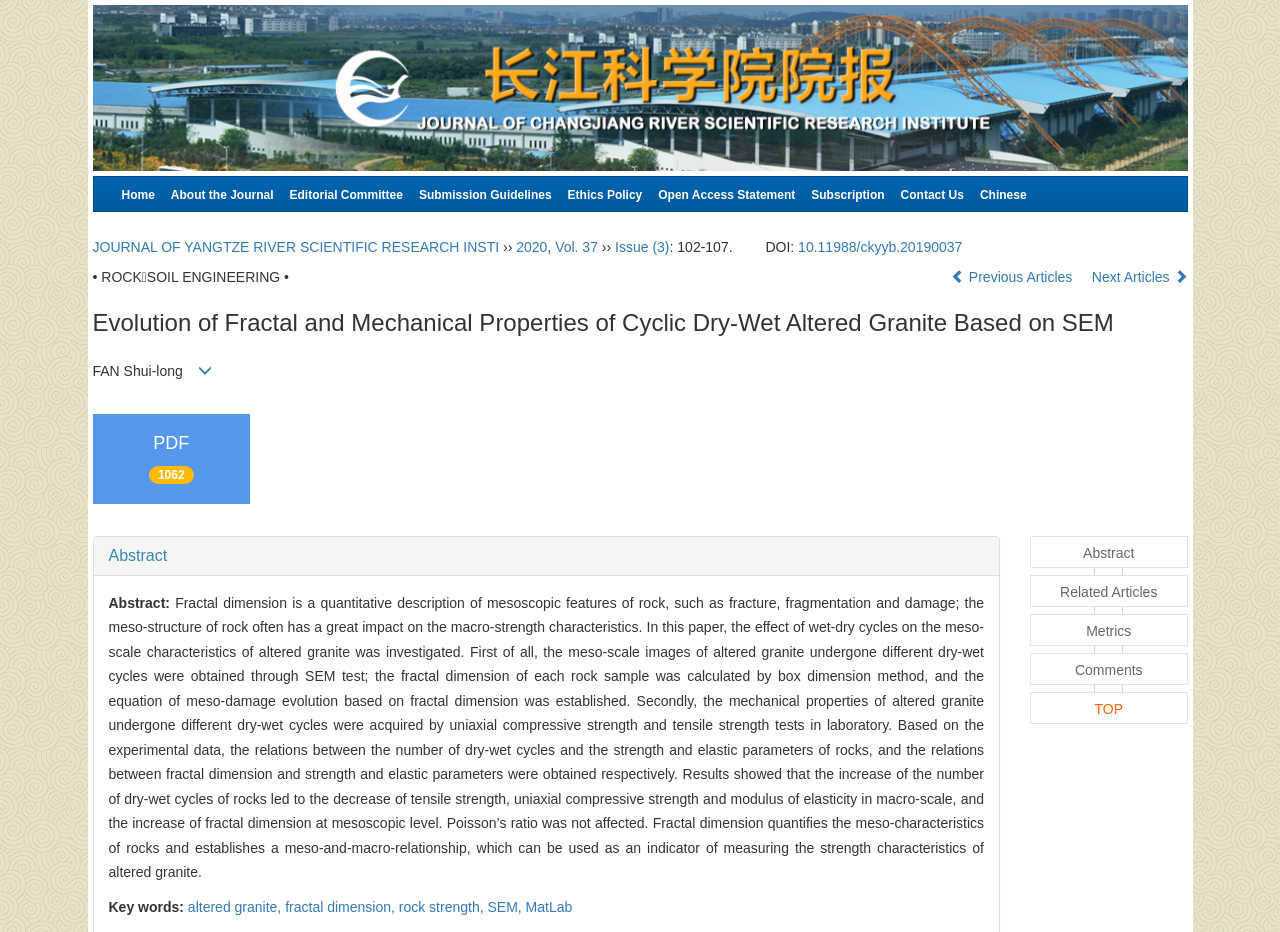What is the DOI of the article?
Provide a detailed and extensive answer to the question.

The DOI of the article can be found in the middle of the webpage, which is '10.11988/ckyyb.20190037'.